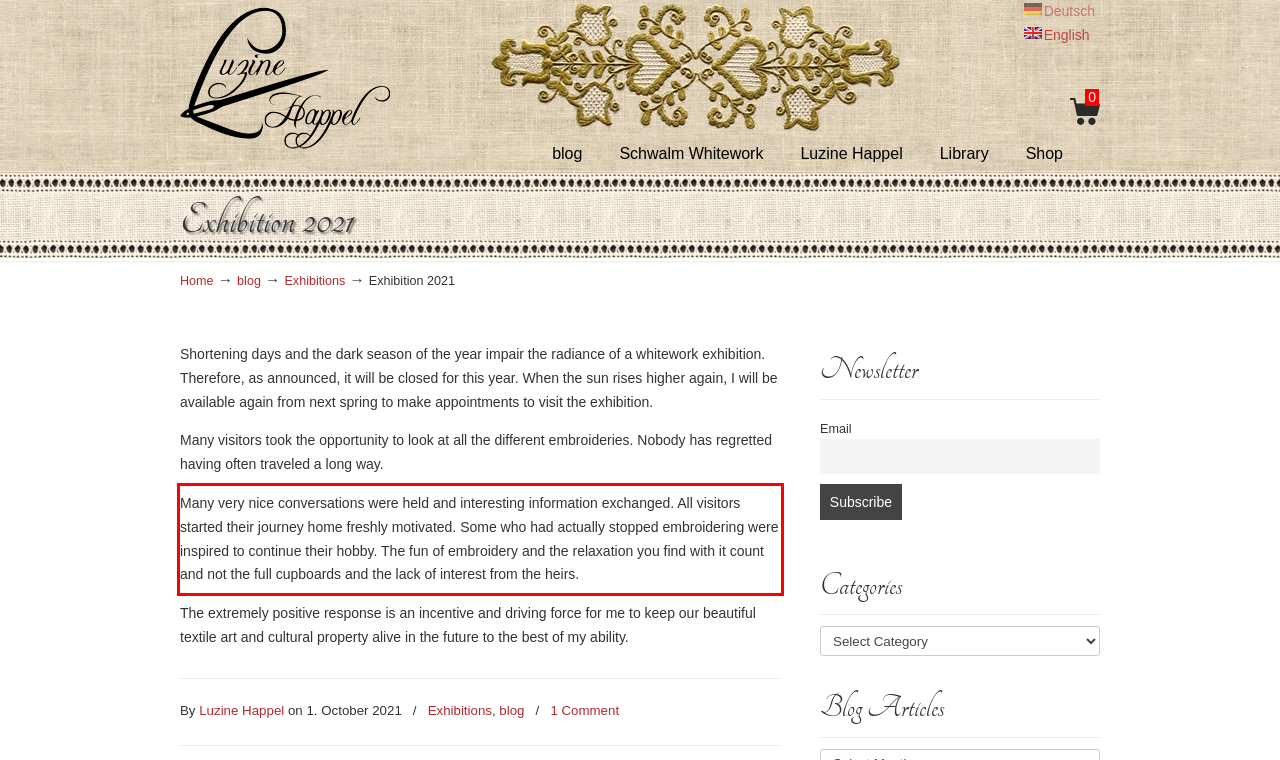From the provided screenshot, extract the text content that is enclosed within the red bounding box.

Many very nice conversations were held and interesting information exchanged. All visitors started their journey home freshly motivated. Some who had actually stopped embroidering were inspired to continue their hobby. The fun of embroidery and the relaxation you find with it count and not the full cupboards and the lack of interest from the heirs.